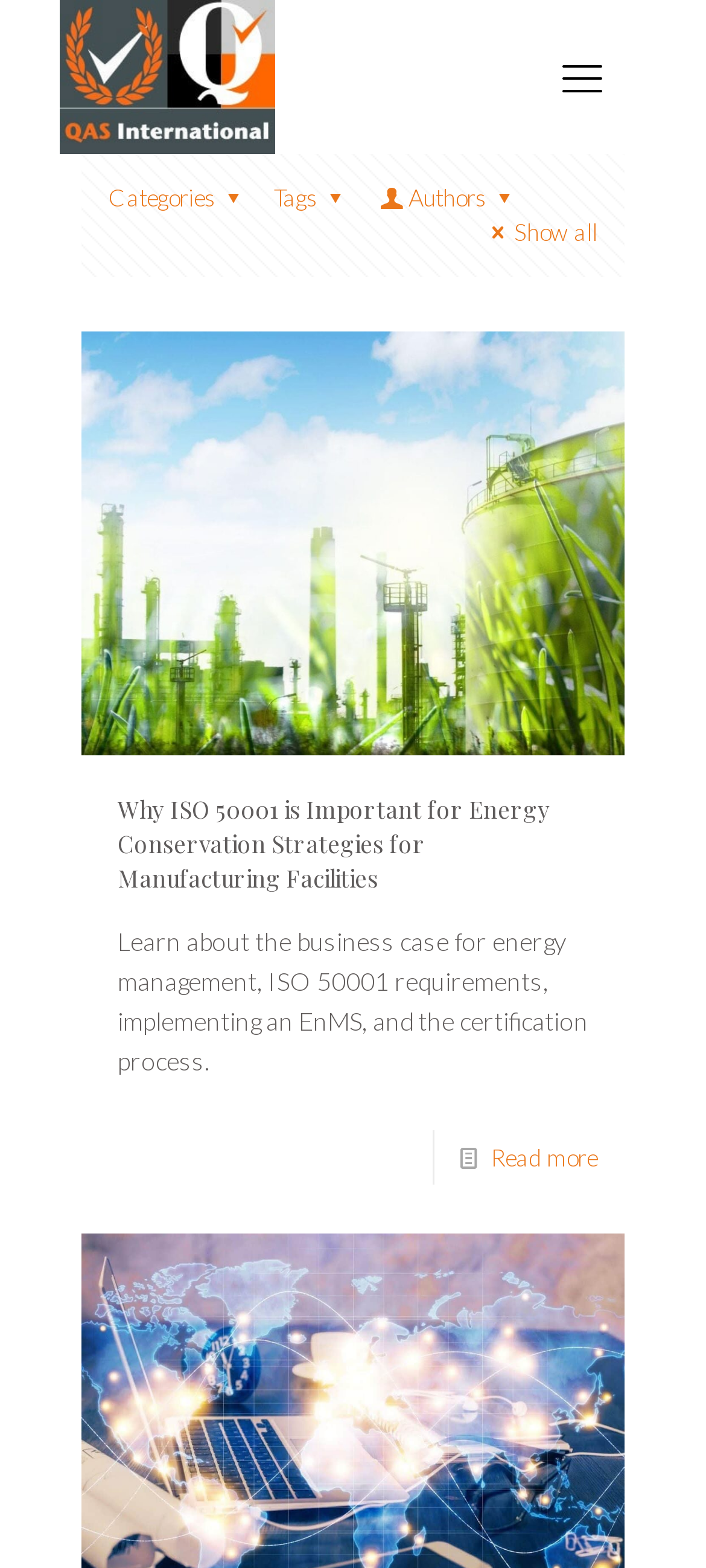Specify the bounding box coordinates of the element's region that should be clicked to achieve the following instruction: "read about iso50001 energy conservation". The bounding box coordinates consist of four float numbers between 0 and 1, in the format [left, top, right, bottom].

[0.115, 0.211, 0.885, 0.482]